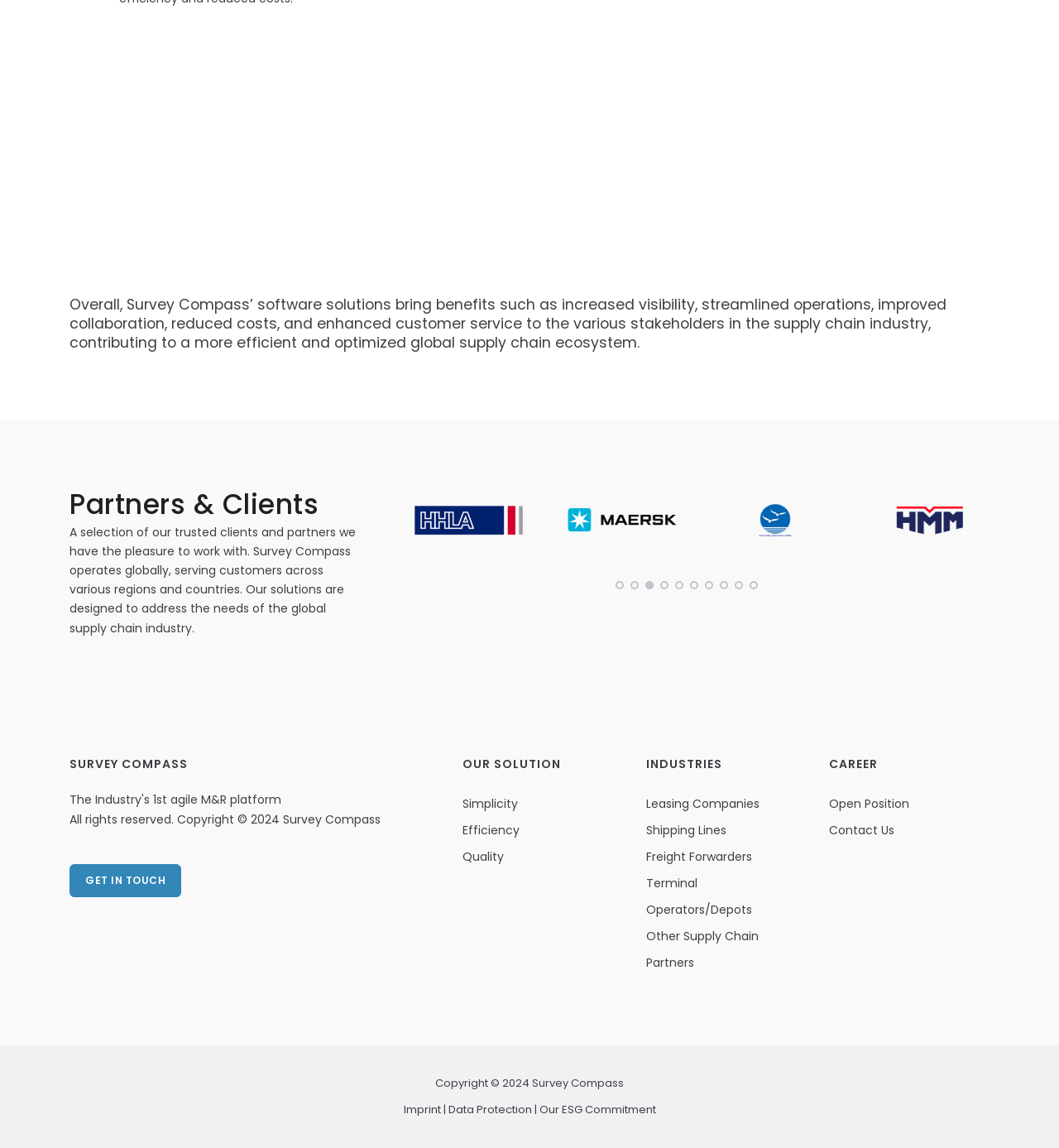Answer the following query concisely with a single word or phrase:
What is the main focus of Survey Compass' solutions?

Terminal and depot operators